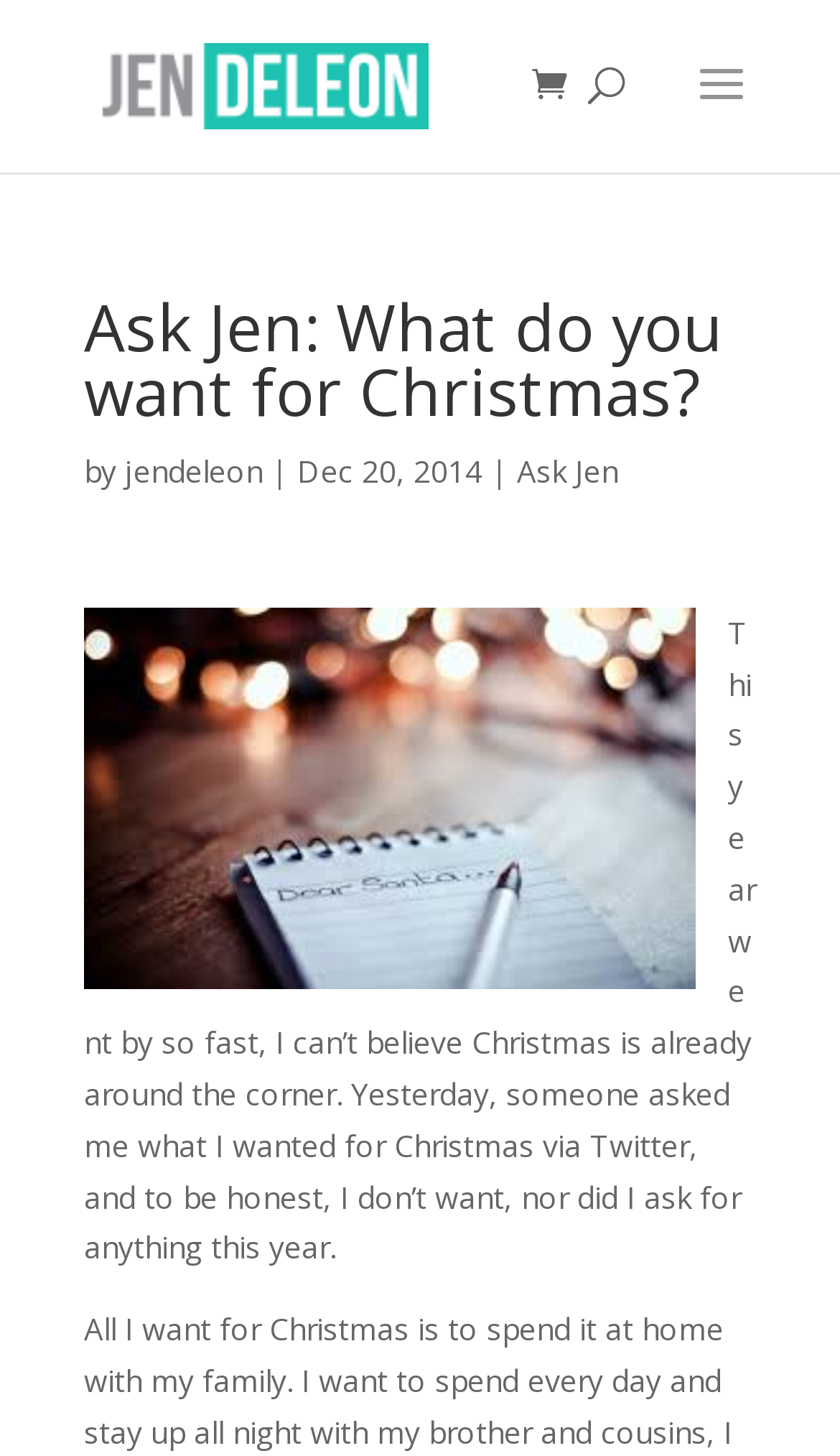Given the following UI element description: "jendeleon", find the bounding box coordinates in the webpage screenshot.

[0.149, 0.309, 0.313, 0.337]